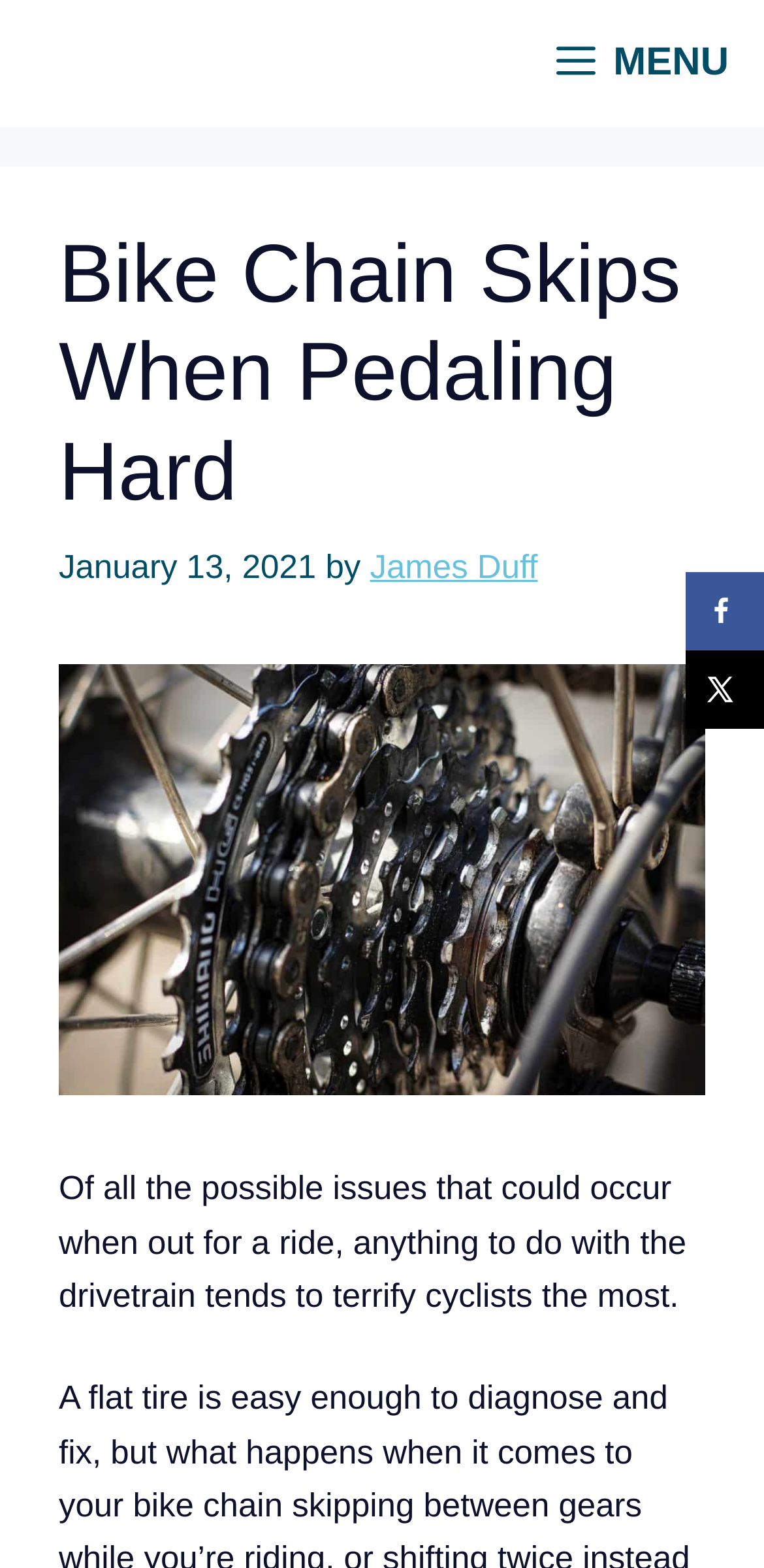What is the topic of the article?
Please provide a full and detailed response to the question.

I found the topic of the article by looking at the heading element in the header section, which contains the text 'Bike Chain Skips When Pedaling Hard'.